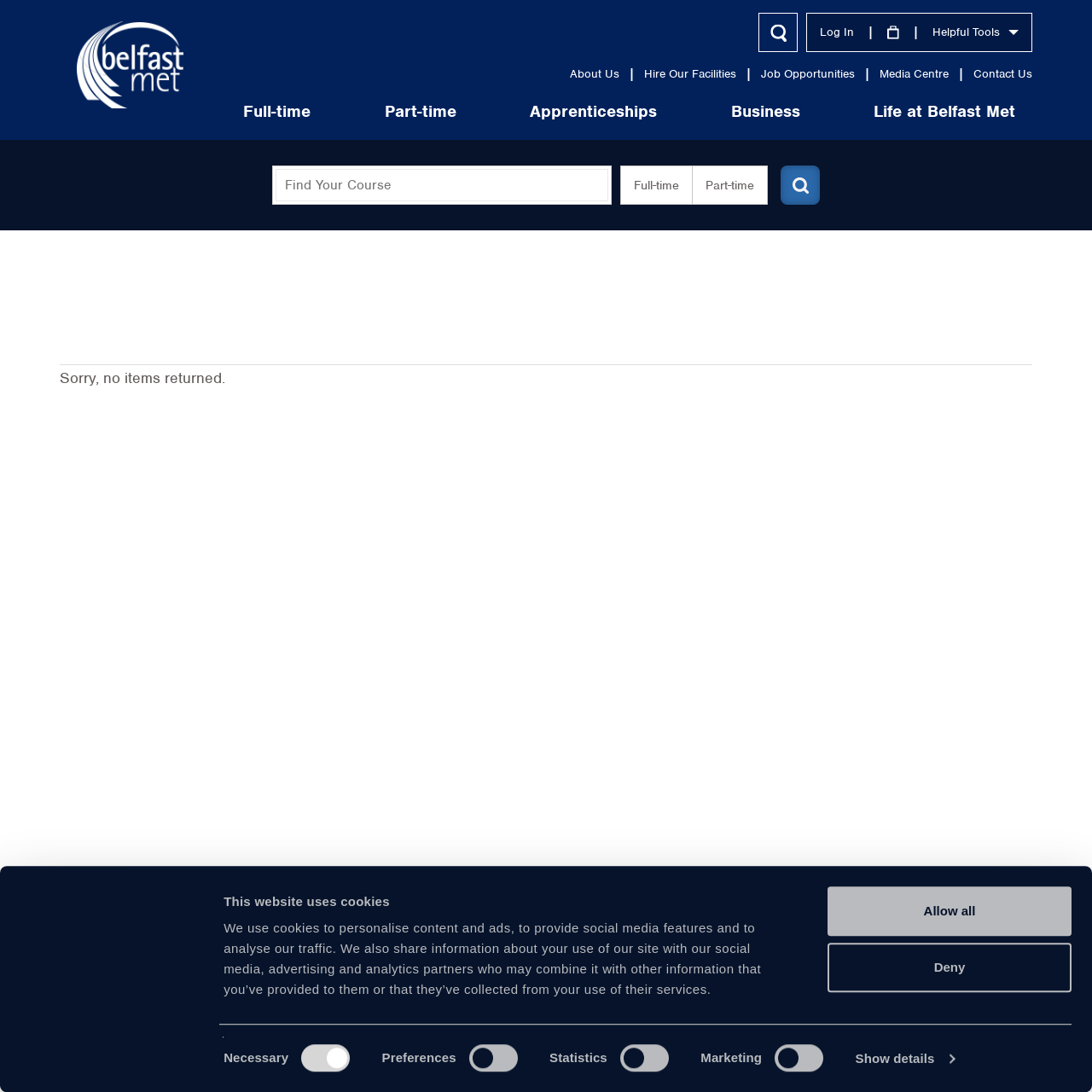Please identify the bounding box coordinates of the element's region that I should click in order to complete the following instruction: "Log in to the website". The bounding box coordinates consist of four float numbers between 0 and 1, i.e., [left, top, right, bottom].

[0.751, 0.024, 0.782, 0.036]